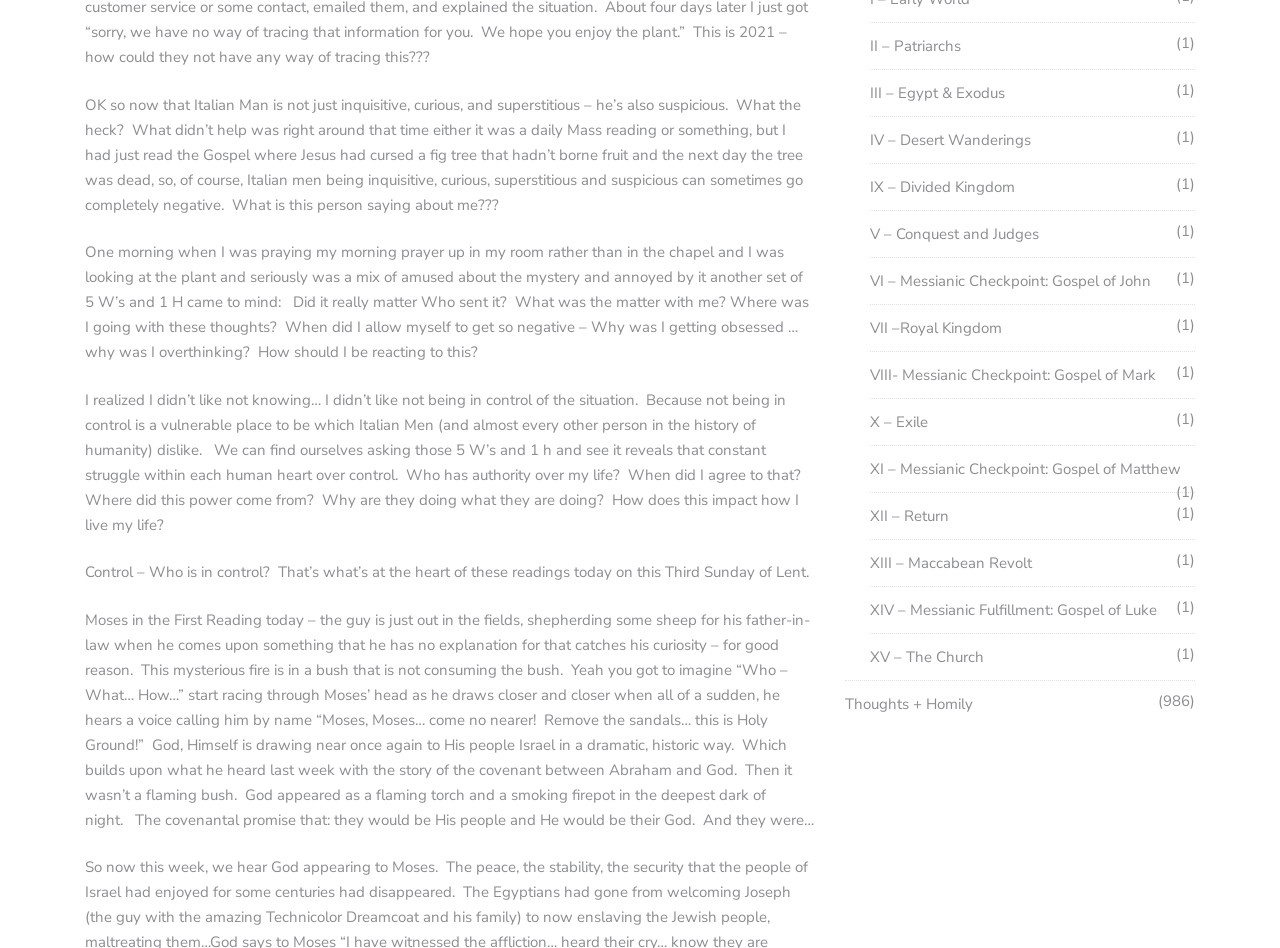Using the description "XV – The Church", locate and provide the bounding box of the UI element.

[0.68, 0.682, 0.769, 0.704]